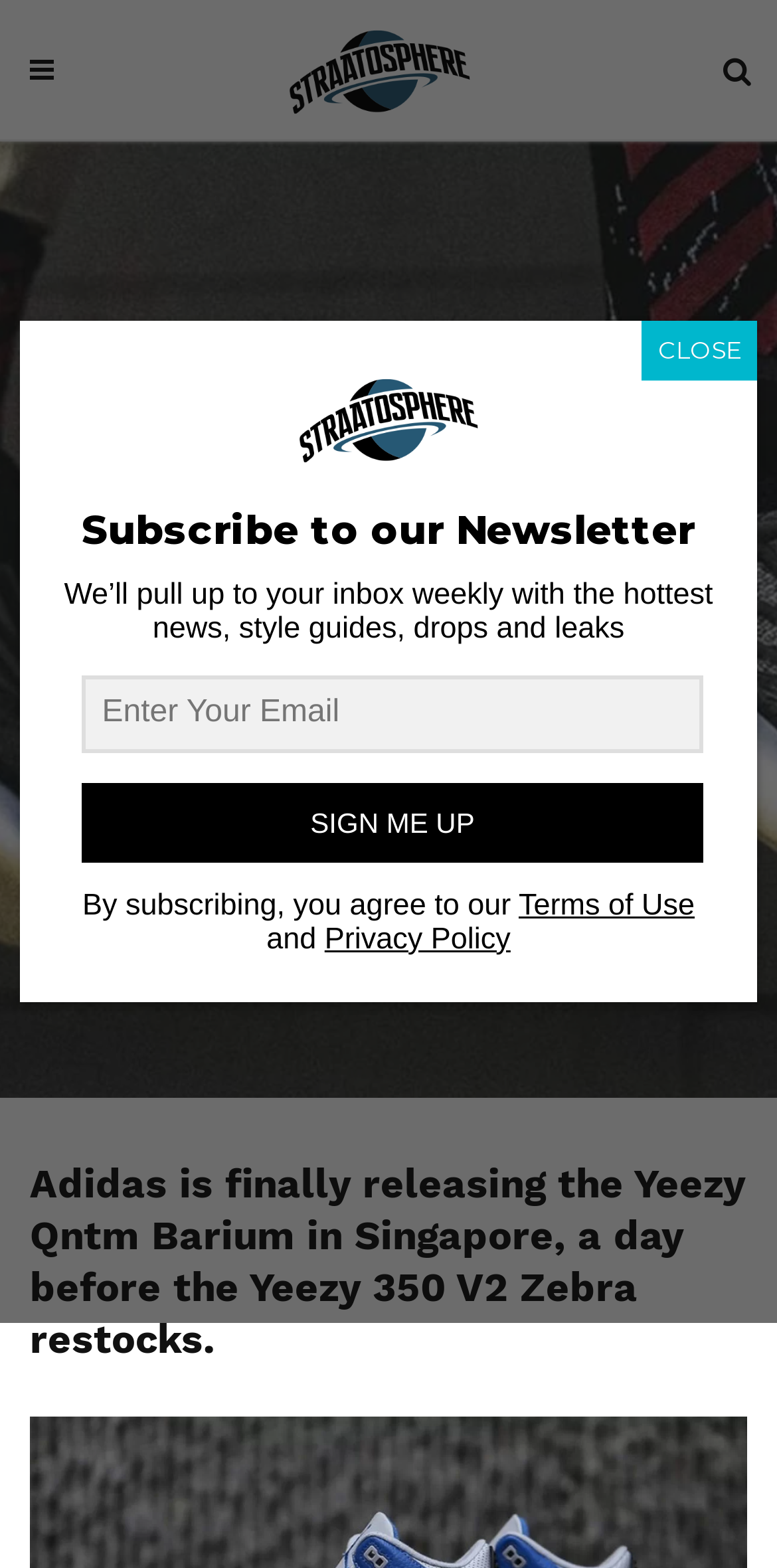Please locate the clickable area by providing the bounding box coordinates to follow this instruction: "Close the dialog".

[0.826, 0.205, 0.975, 0.243]